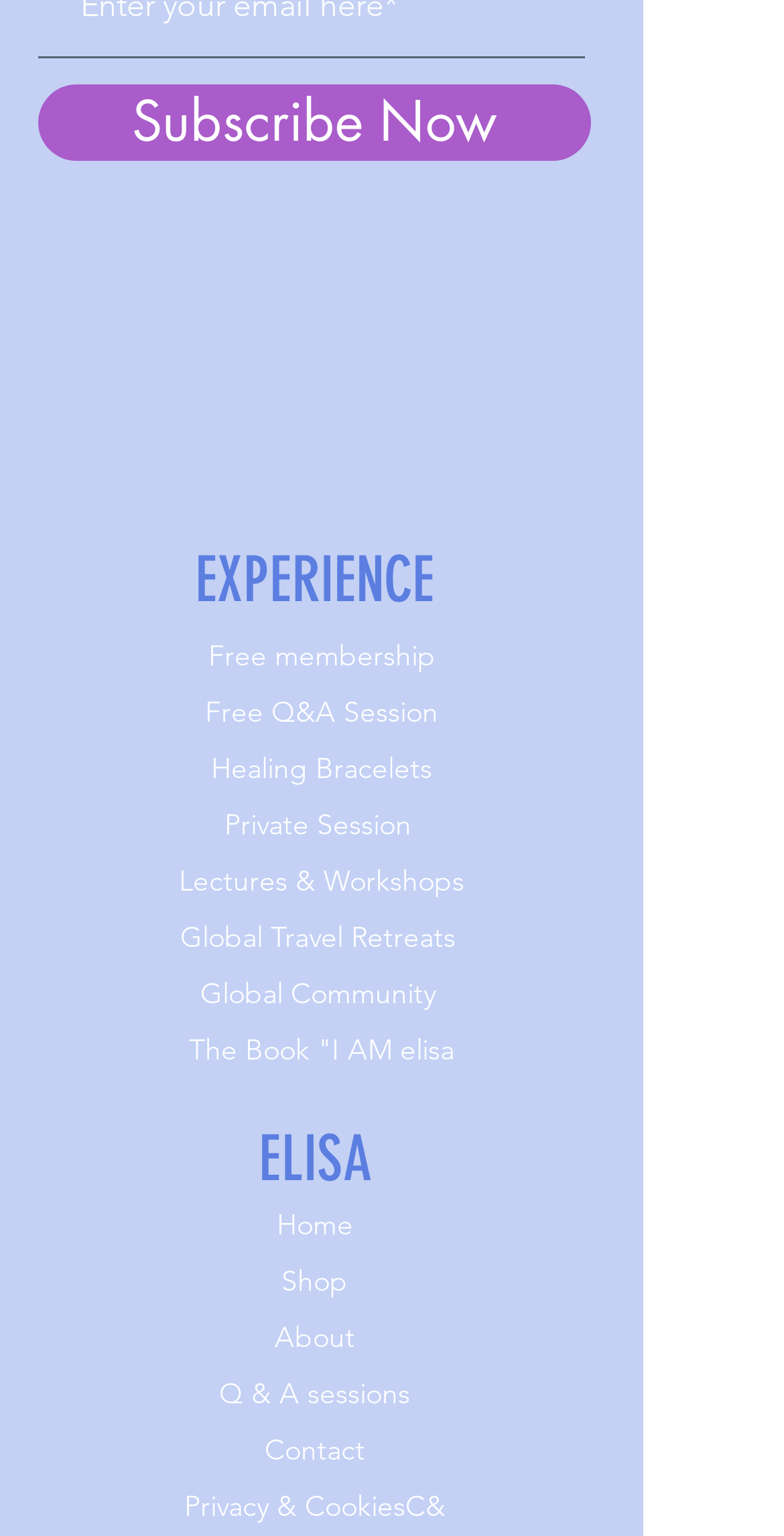What type of sessions are offered?
Please provide a detailed answer to the question.

The webpage lists 'Free Q&A Session' and 'Private Session' as options, indicating that both Q&A and Private sessions are offered.